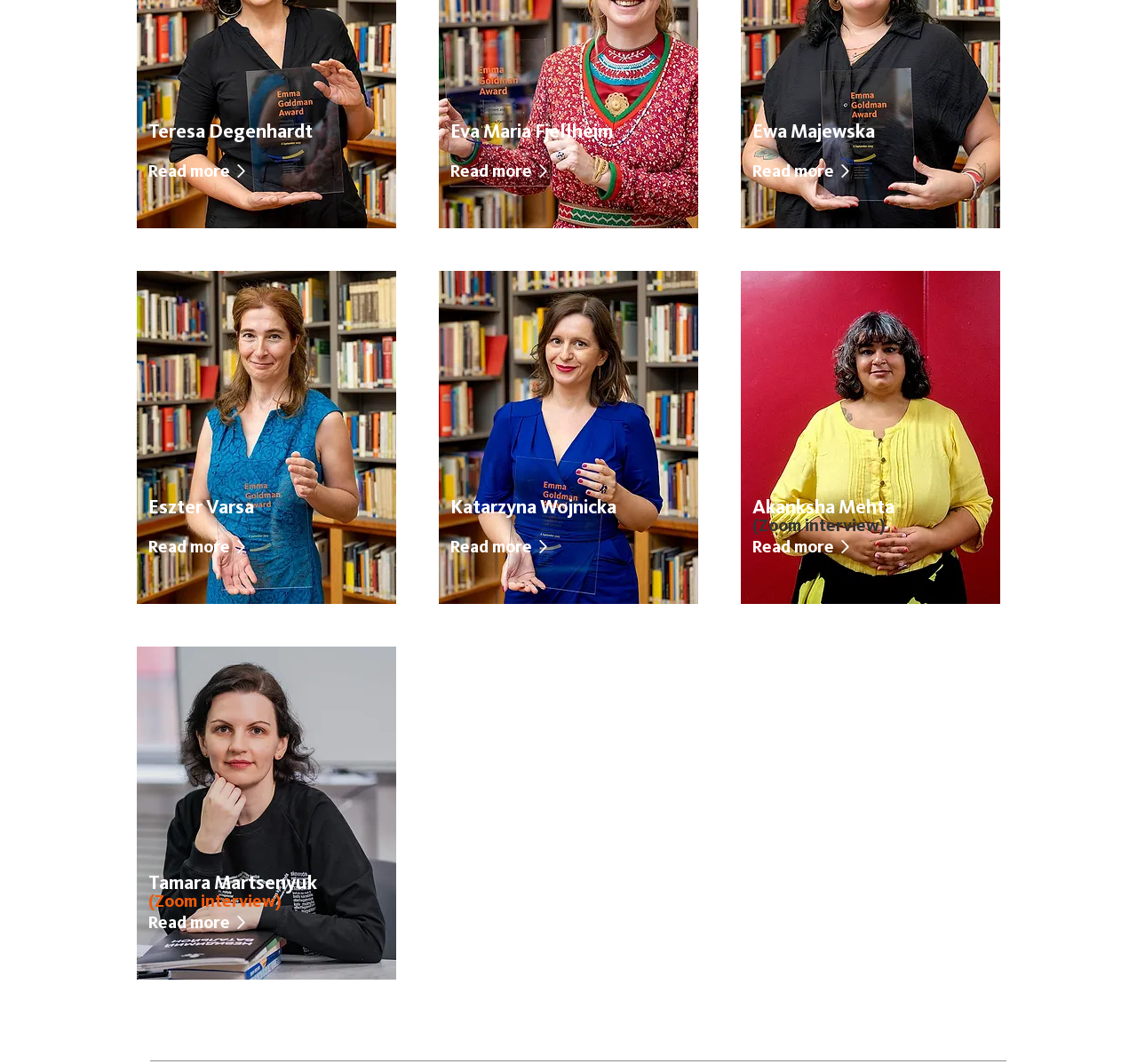Identify the bounding box for the UI element specified in this description: "Read more". The coordinates must be four float numbers between 0 and 1, formatted as [left, top, right, bottom].

[0.388, 0.149, 0.472, 0.172]